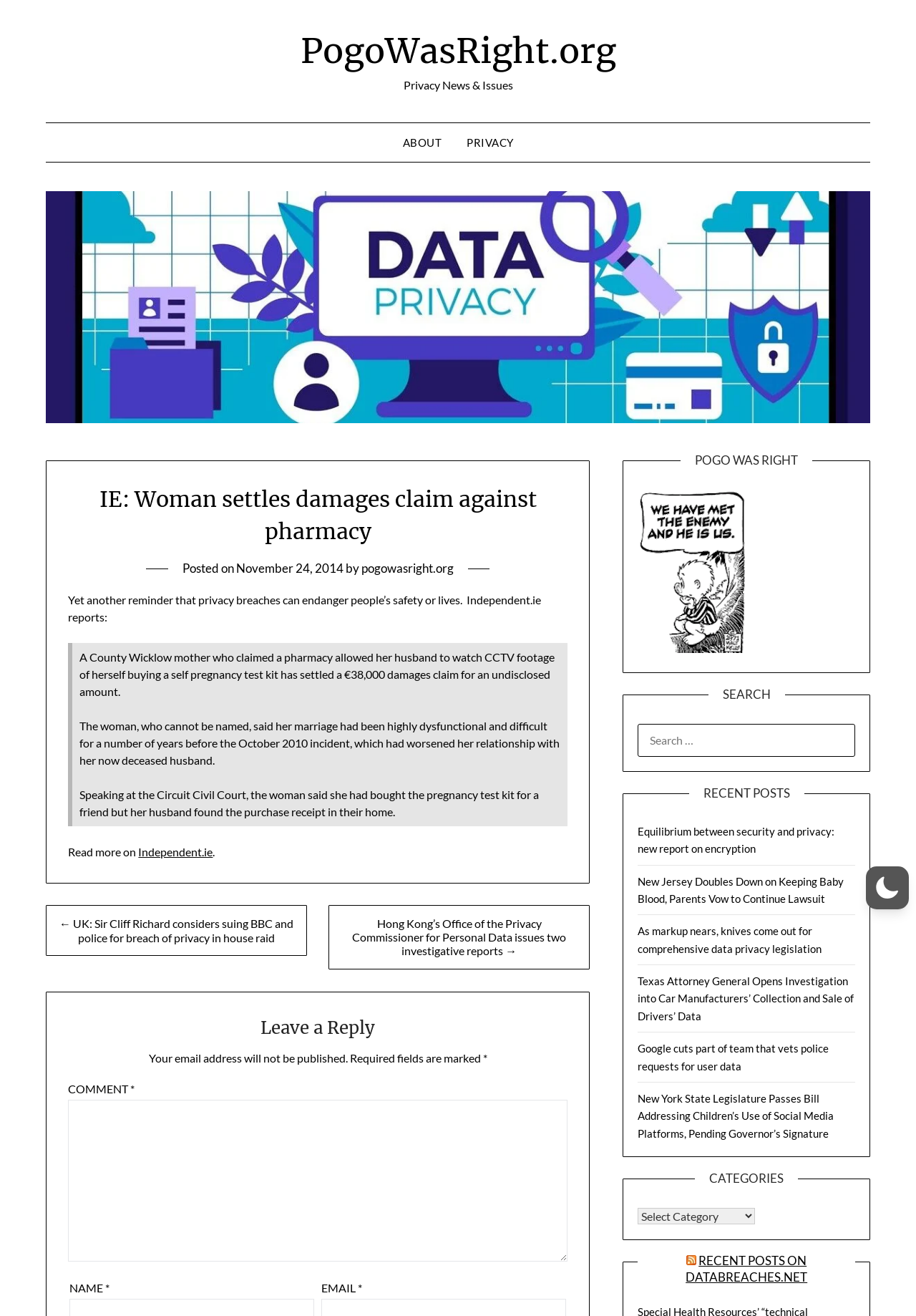Using the provided description: "Google App Campaigns", find the bounding box coordinates of the corresponding UI element. The output should be four float numbers between 0 and 1, in the format [left, top, right, bottom].

None